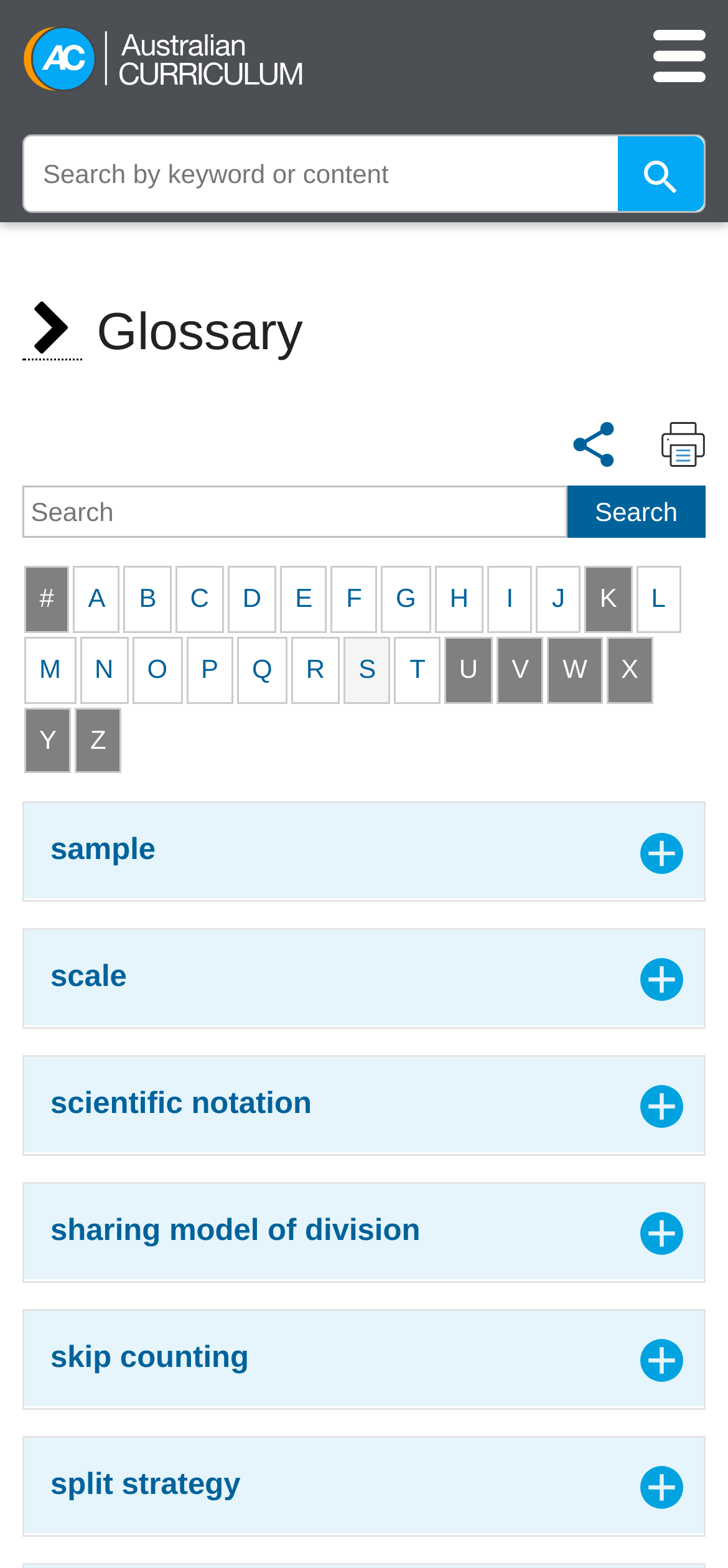Identify the bounding box coordinates of the area that should be clicked in order to complete the given instruction: "Read more about The Amazing Spider-man". The bounding box coordinates should be four float numbers between 0 and 1, i.e., [left, top, right, bottom].

None